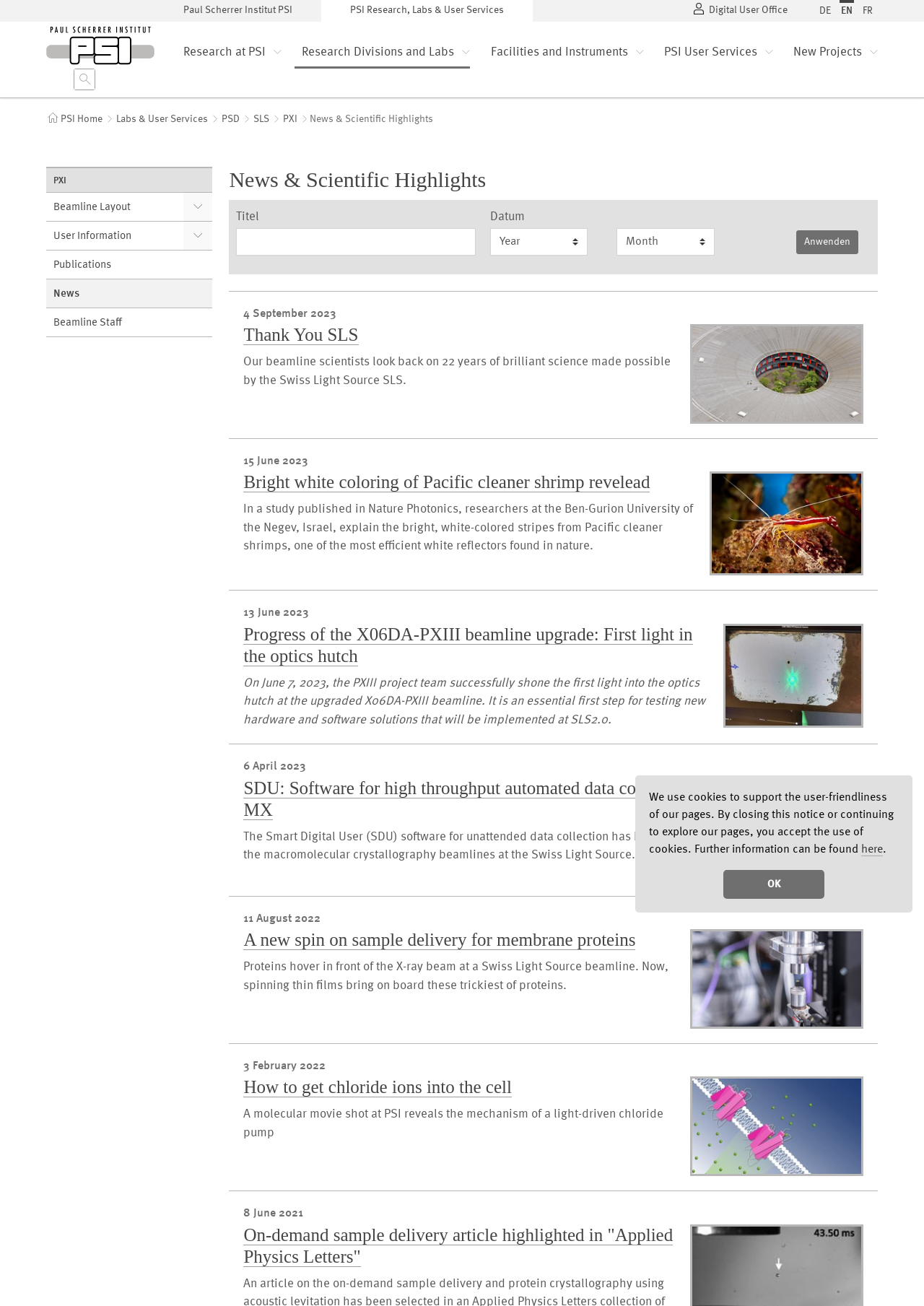Using a single word or phrase, answer the following question: 
What is the current language of the webpage?

English